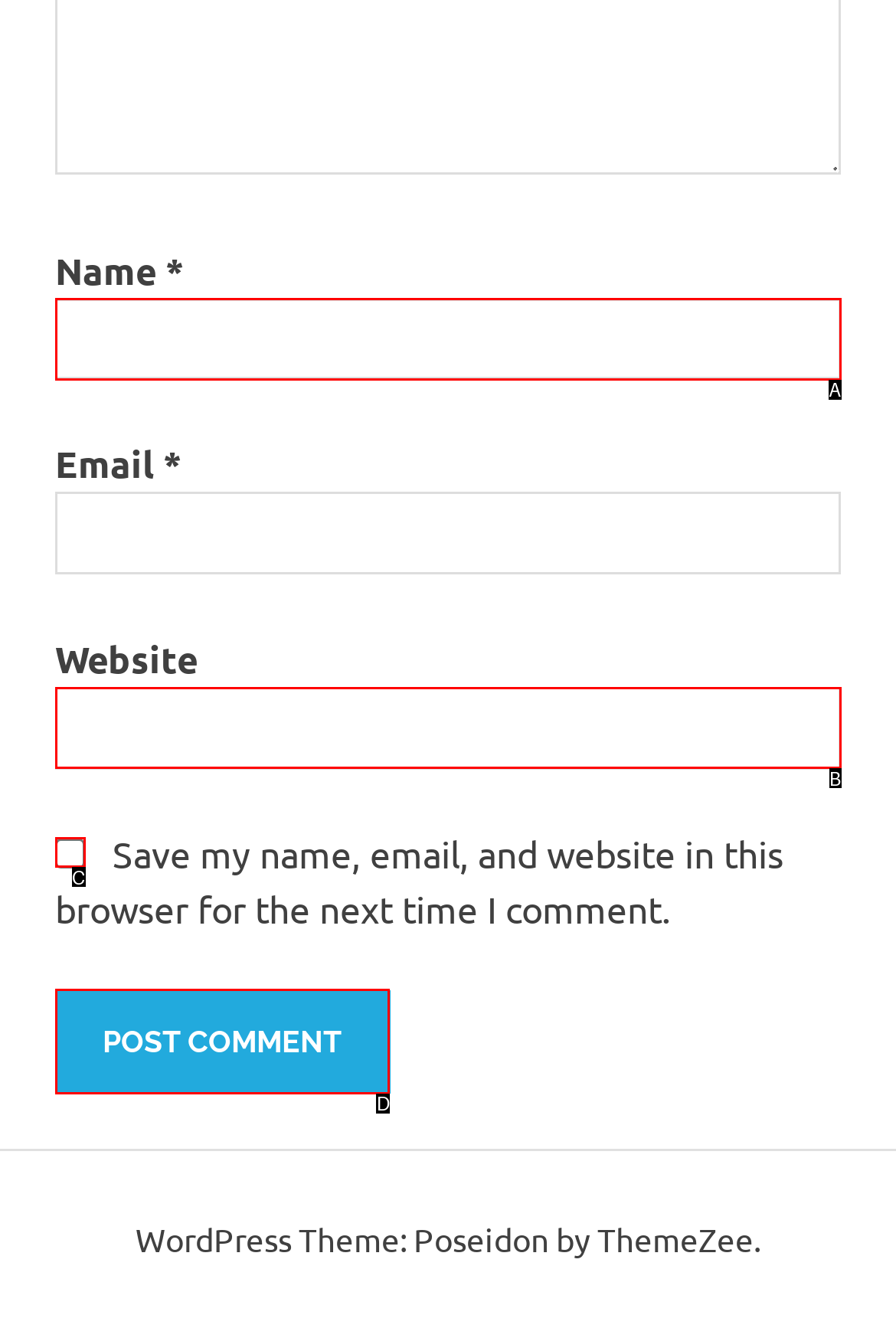From the provided choices, determine which option matches the description: Eotc argano amharic bookダウンロード無料. Respond with the letter of the correct choice directly.

None